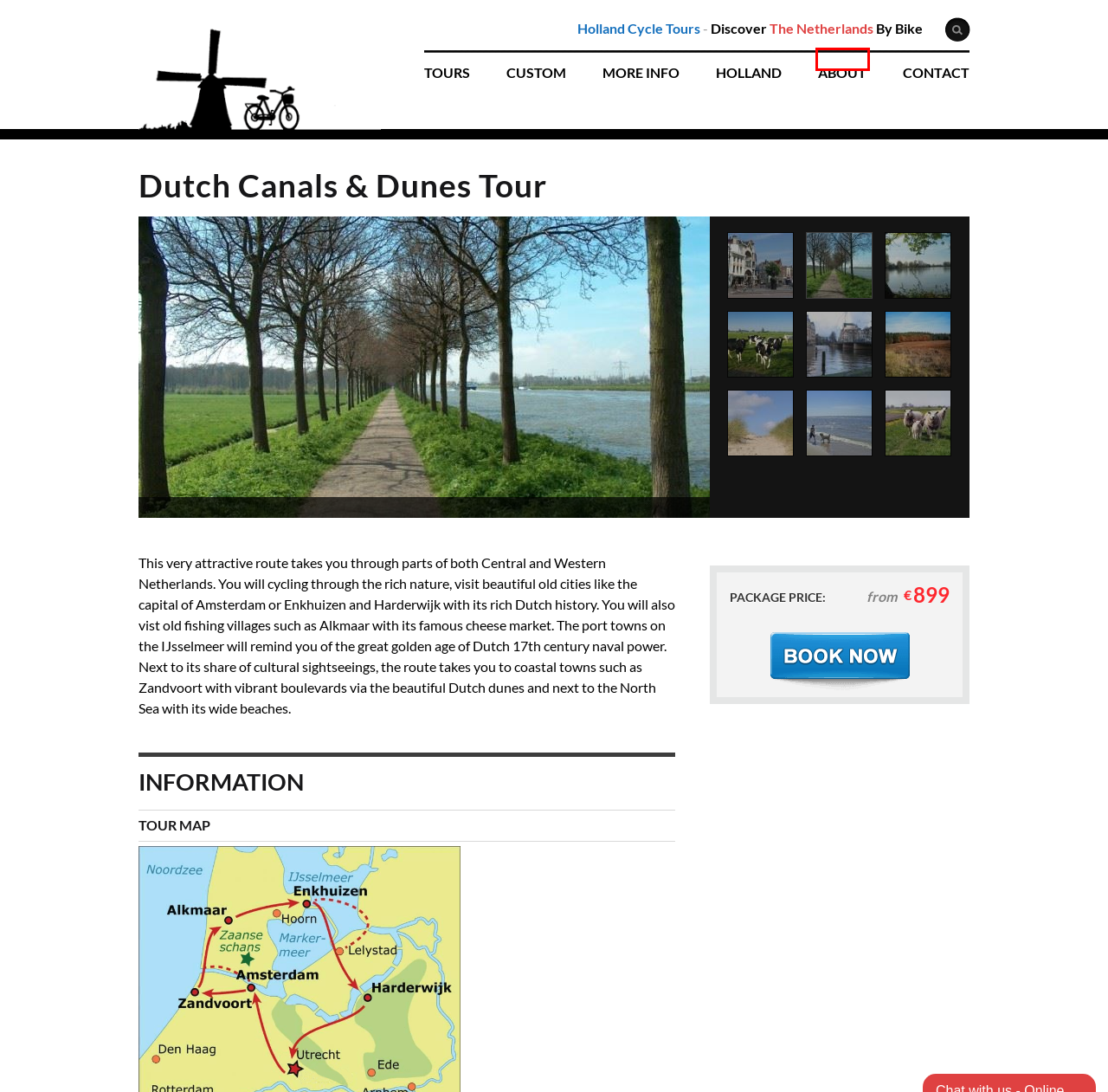Look at the screenshot of a webpage where a red bounding box surrounds a UI element. Your task is to select the best-matching webpage description for the new webpage after you click the element within the bounding box. The available options are:
A. Holland Bike Tour Holidays 2024 | free luggage transport
B. Your Own Custom Bike Tour | free luggage transport
C. Privacy & Cookie Policy | free luggage transport
D. Contact HollandCycleTours.com
E. Information About Our Bike Tours
F. About HollandCycleTours.com
G. Rental Bikes | free luggage transport
H. Disclaimer | free luggage transport

F